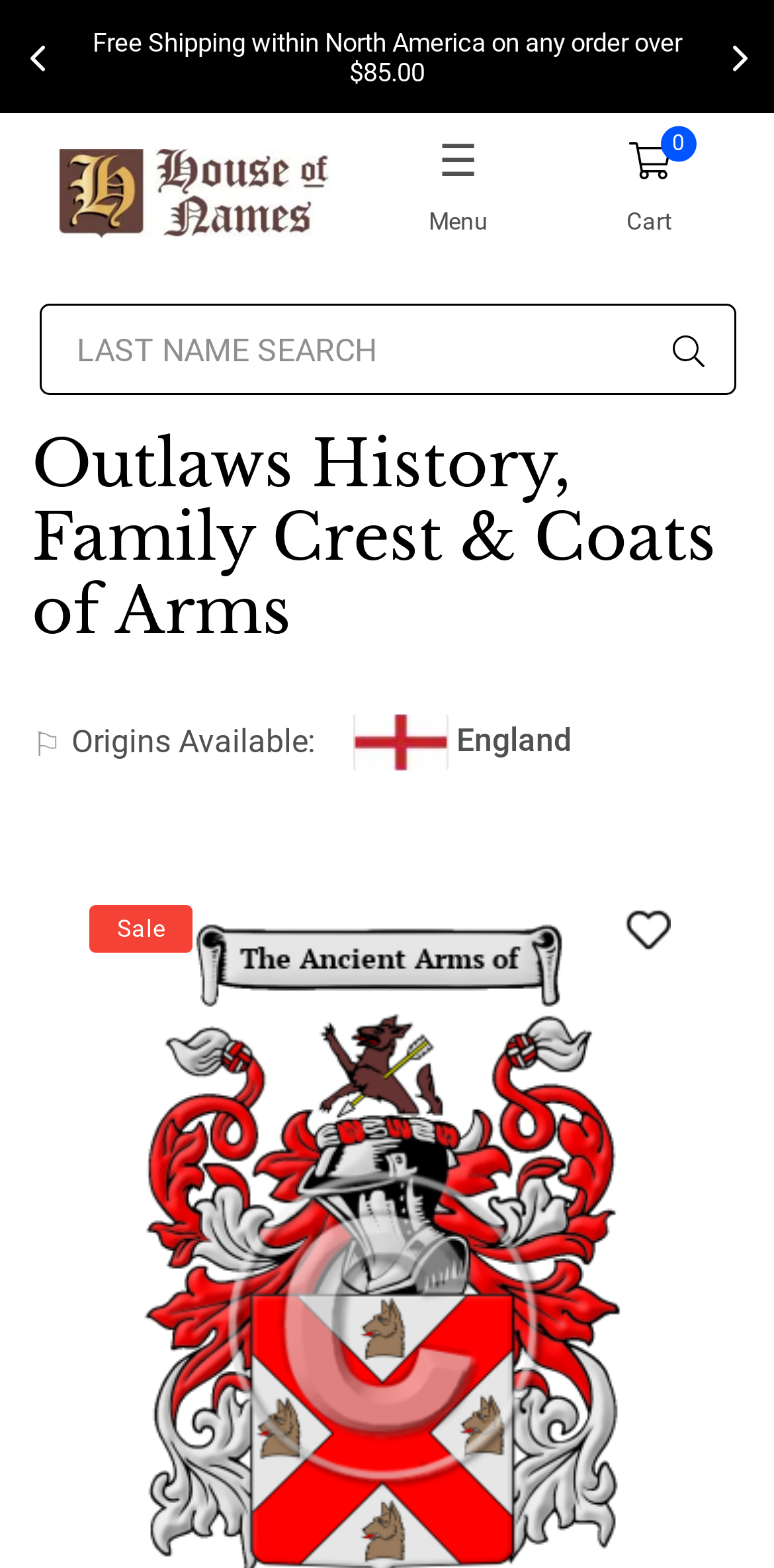How many icons are there in the shopping cart?
Using the image, provide a detailed and thorough answer to the question.

I examined the shopping cart section and found a single icon, which is a shopping cart icon. There is only 1 icon in the shopping cart.